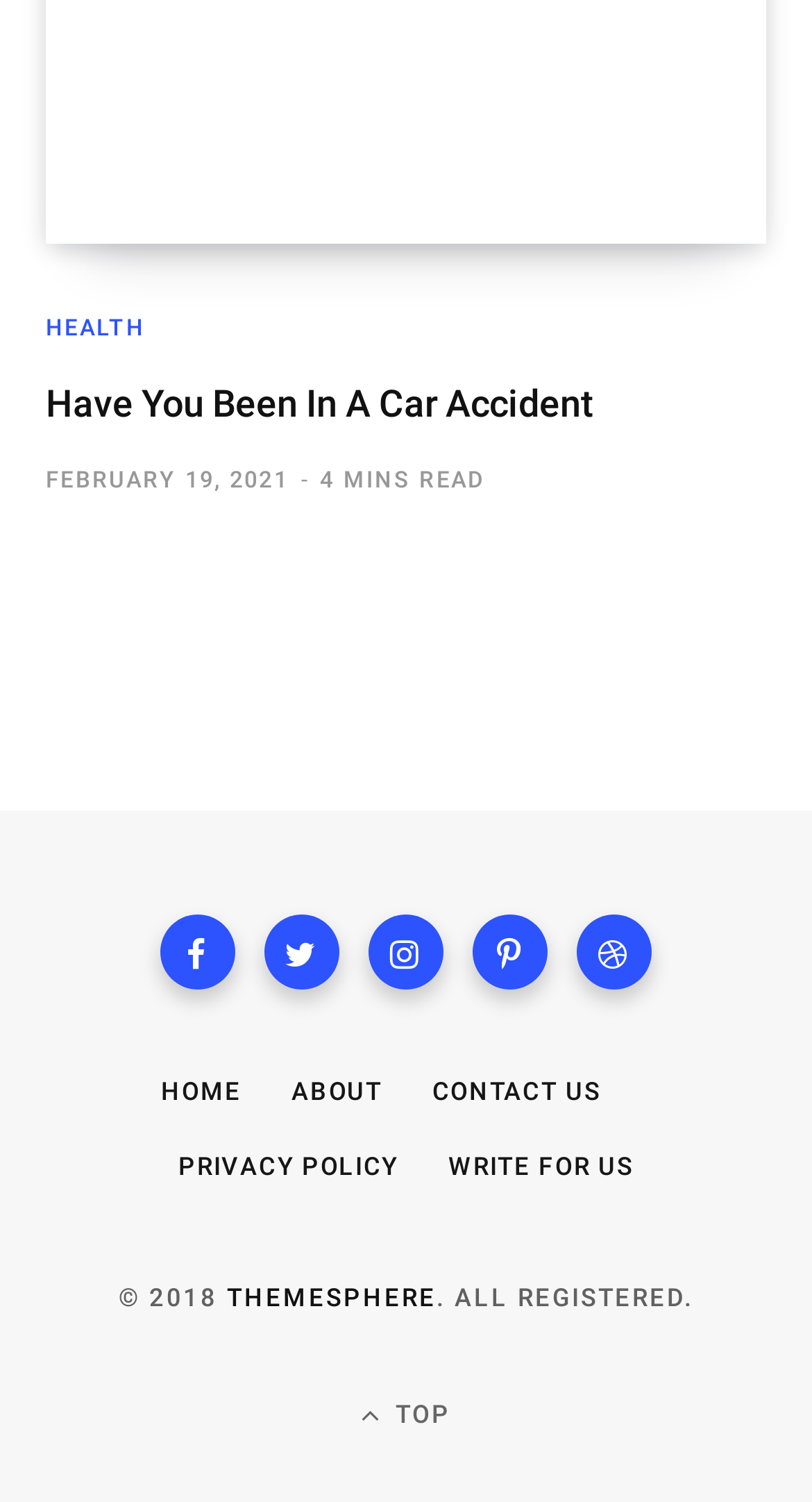Indicate the bounding box coordinates of the clickable region to achieve the following instruction: "Click on 'HEALTH'."

[0.056, 0.209, 0.178, 0.227]